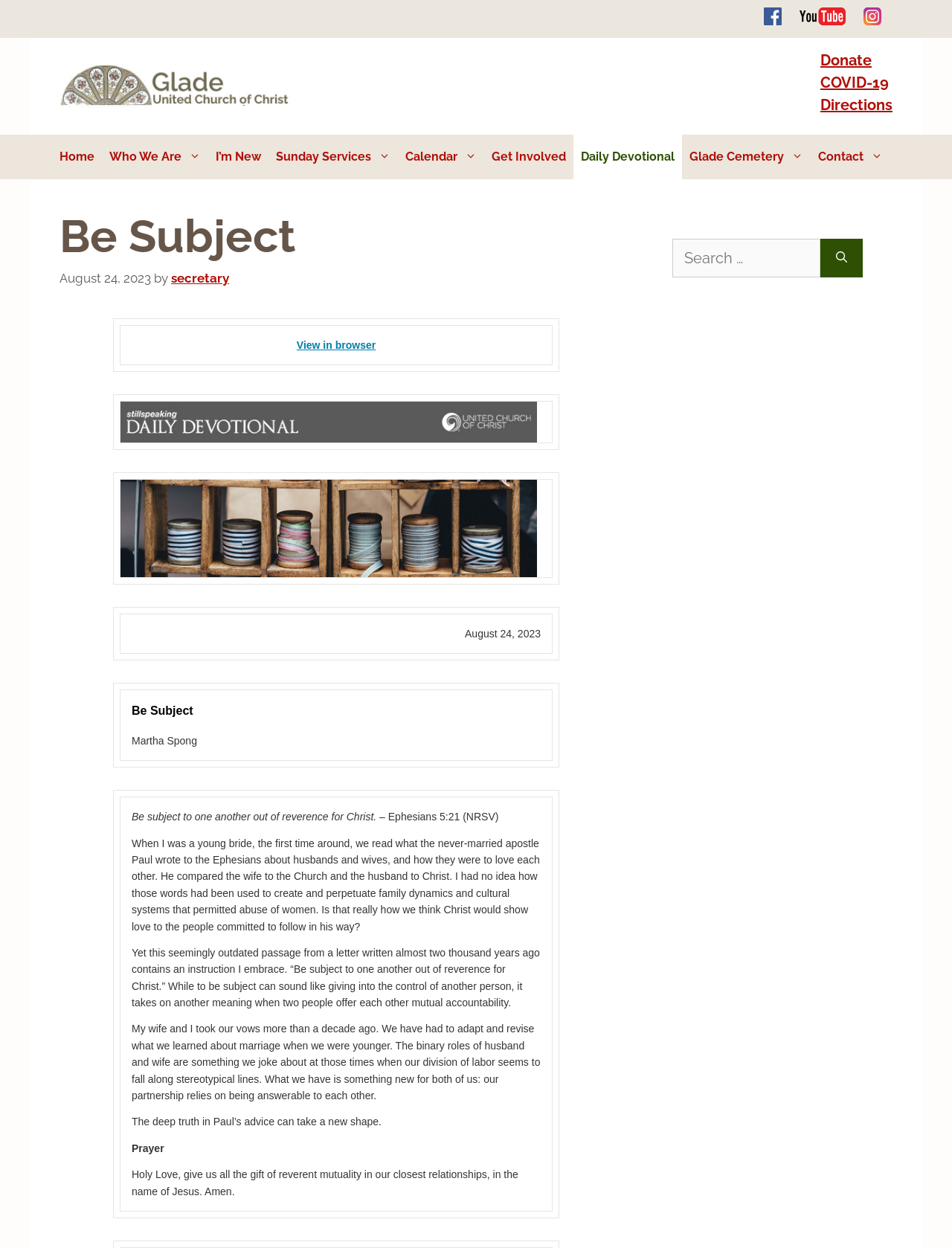Show the bounding box coordinates for the element that needs to be clicked to execute the following instruction: "Search for something". Provide the coordinates in the form of four float numbers between 0 and 1, i.e., [left, top, right, bottom].

[0.706, 0.191, 0.862, 0.222]